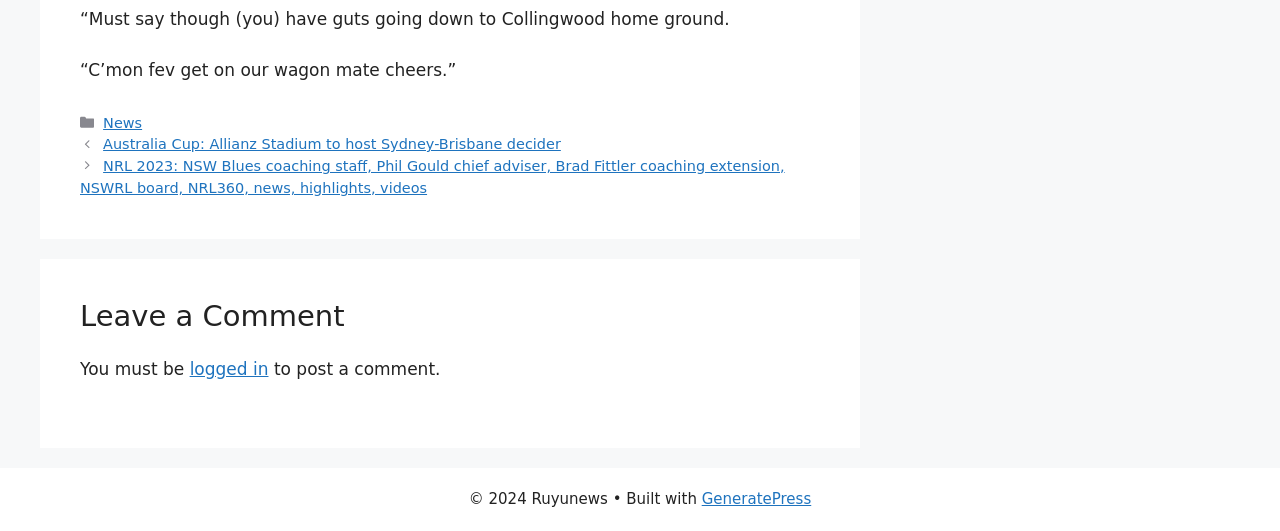What is the last text in the webpage?
Answer with a single word or phrase, using the screenshot for reference.

GeneratePress